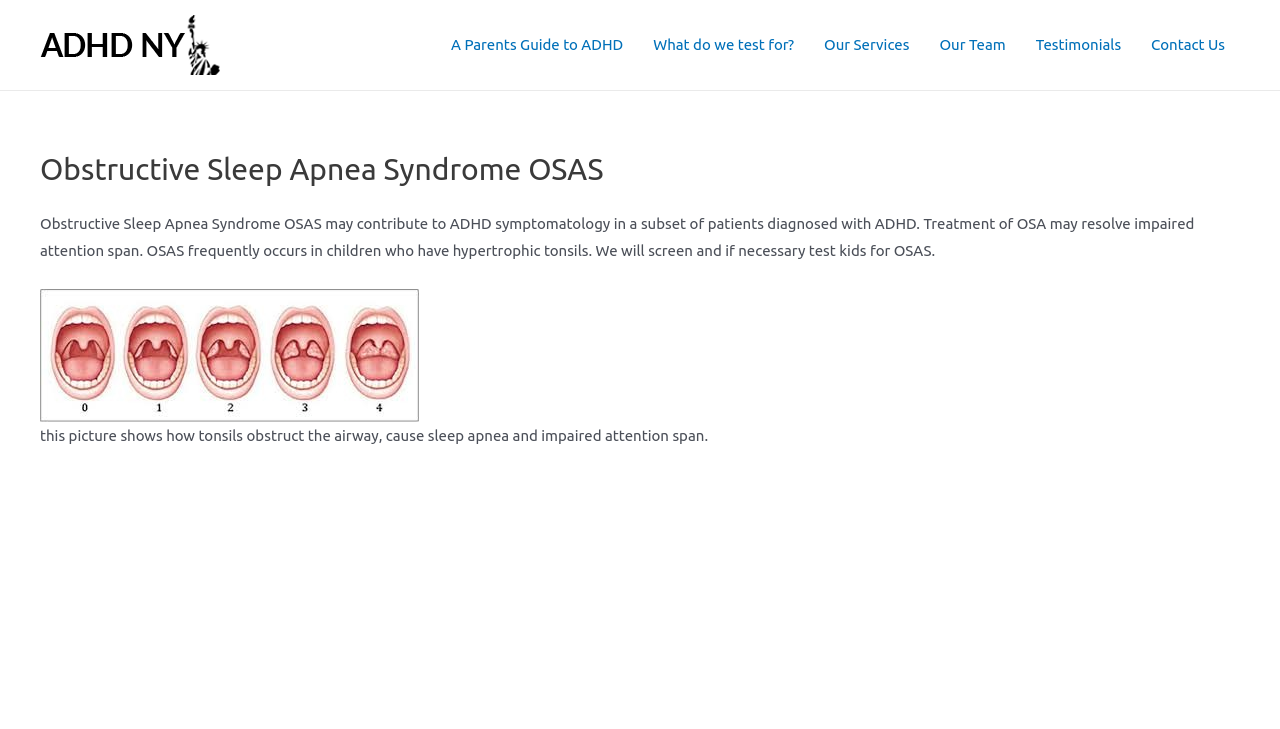What is a common occurrence in children with ADHD?
Answer the question with a detailed and thorough explanation.

The webpage mentions that 'OSAS frequently occurs in children who have hypertrophic tonsils.' This suggests that hypertrophic tonsils are a common occurrence in children with ADHD, and may be related to the development of OSAS.